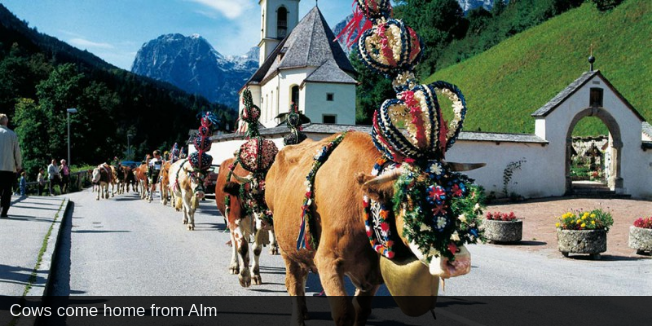What is the architectural style of the church in the background?
Please answer the question with as much detail and depth as you can.

The church in the background has a classic architectural design, which is evident from its structure and style, blending in with the picturesque surroundings of the hills and mountains.